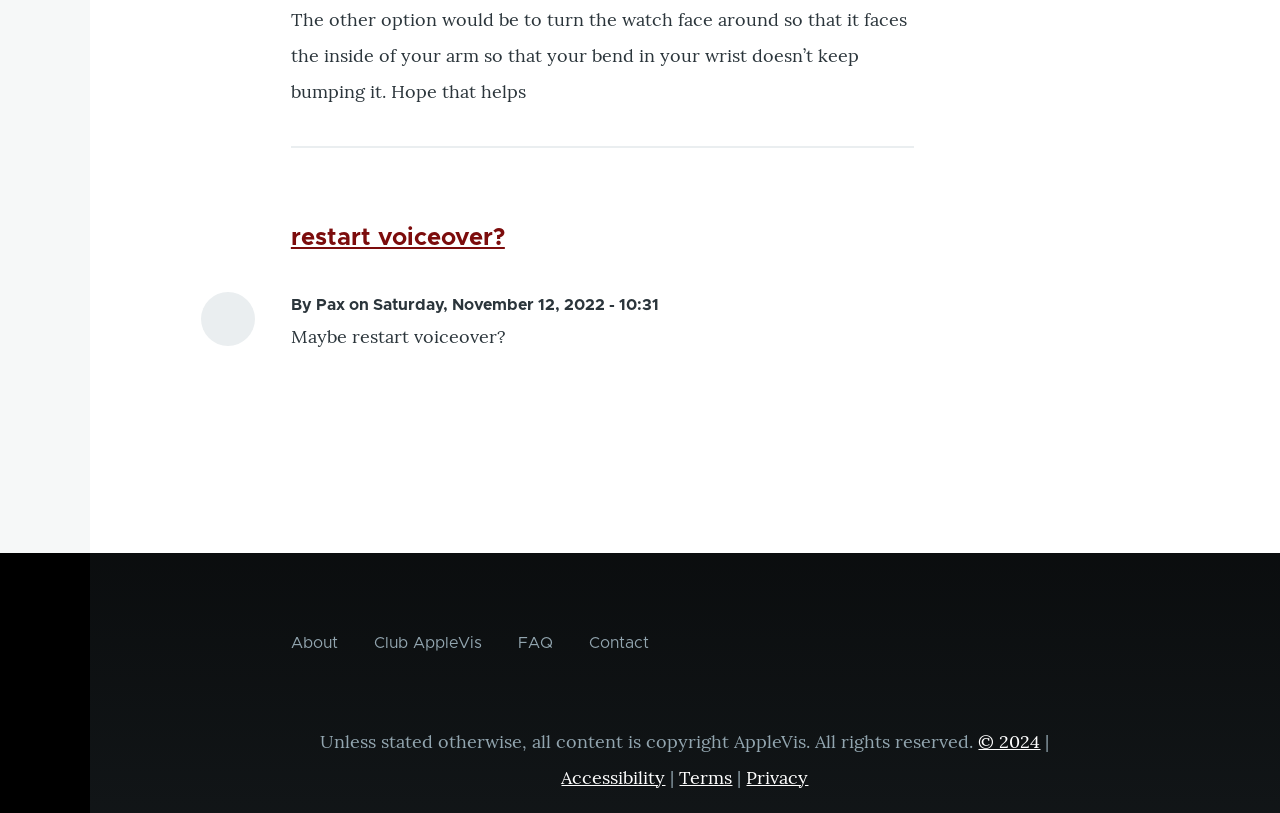What is the purpose of the 'Restart Voiceover' link?
Using the image provided, answer with just one word or phrase.

To restart voiceover